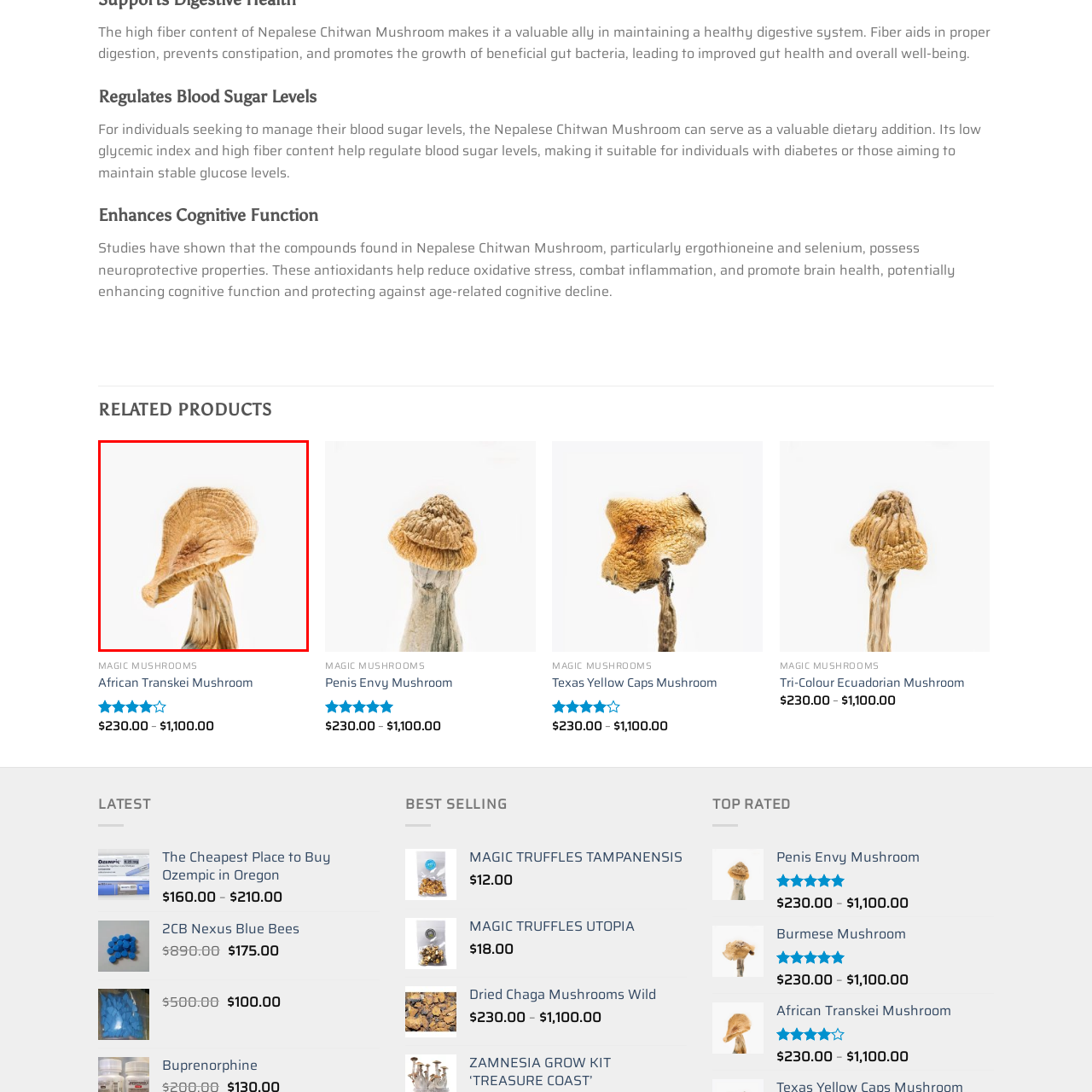Consider the image within the red frame and reply with a brief answer: What is the African Transkei Mushroom associated with?

Culinary and medicinal uses